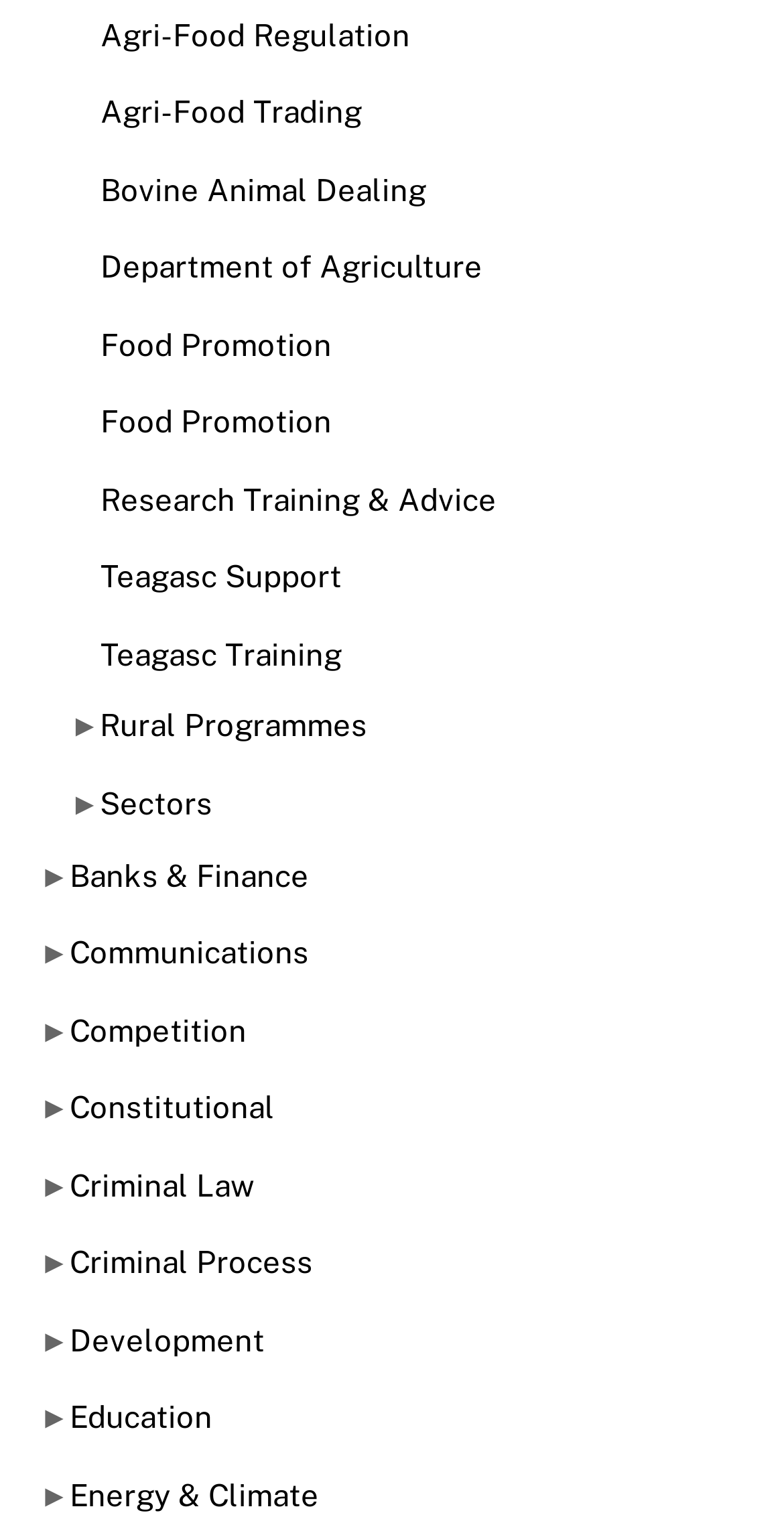How many categories are there on the webpage?
Please answer the question with a detailed and comprehensive explanation.

I analyzed the link texts and found that they belong to different categories such as Agri-Food, Department of Agriculture, Research, and others. There are multiple categories on the webpage.